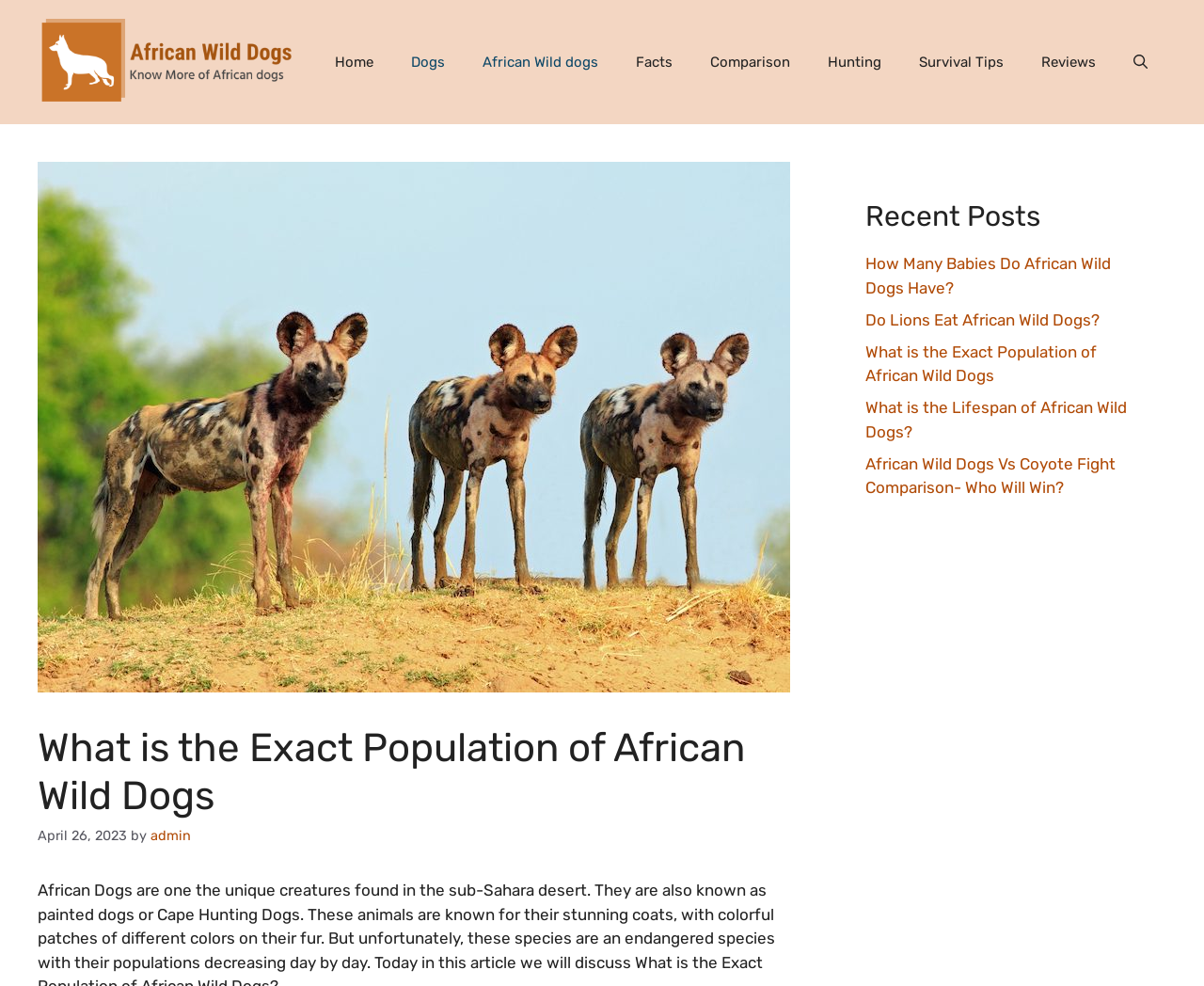Look at the image and give a detailed response to the following question: What is the title of the first recent post?

The recent posts section is located on the right side of the webpage and lists several article titles. The first recent post is titled 'How Many Babies Do African Wild Dogs Have?'.